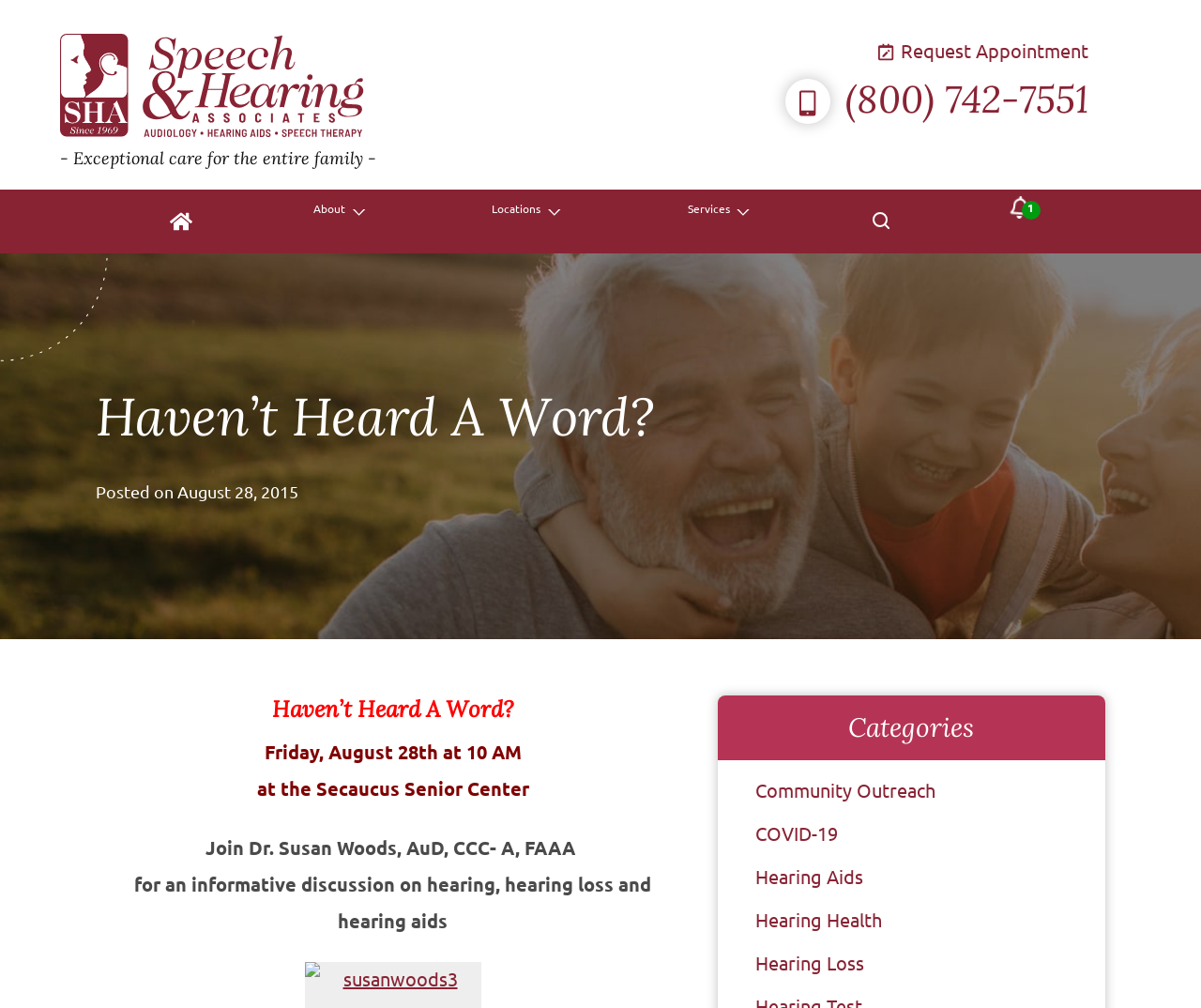Describe all visible elements and their arrangement on the webpage.

The webpage appears to be a blog post from Speech & Hearing Associates. At the top left, there is a logo and a link to the home page, accompanied by a short tagline "Exceptional care for the entire family". On the top right, there are three links: "Request Appointment", a phone number "(800) 742-7551", and an empty image.

Below the top section, there is a horizontal menu bar with six menu items: "Home", "About", "Locations", "Services", "Search", and "1 Notifications". The "Notifications" item has a small image next to it.

The main content of the page is a blog post titled "Haven’t Heard A Word?". The post is dated August 28, 2015, and it appears to be an announcement for an event. The event is scheduled to take place on Friday, August 28th at 10 AM at the Secaucus Senior Center, and it will feature a discussion on hearing, hearing loss, and hearing aids led by Dr. Susan Woods.

Below the event details, there are four links to categories: "Community Outreach", "COVID-19", "Hearing Aids", and "Hearing Health", which are likely related to the blog post's topic.